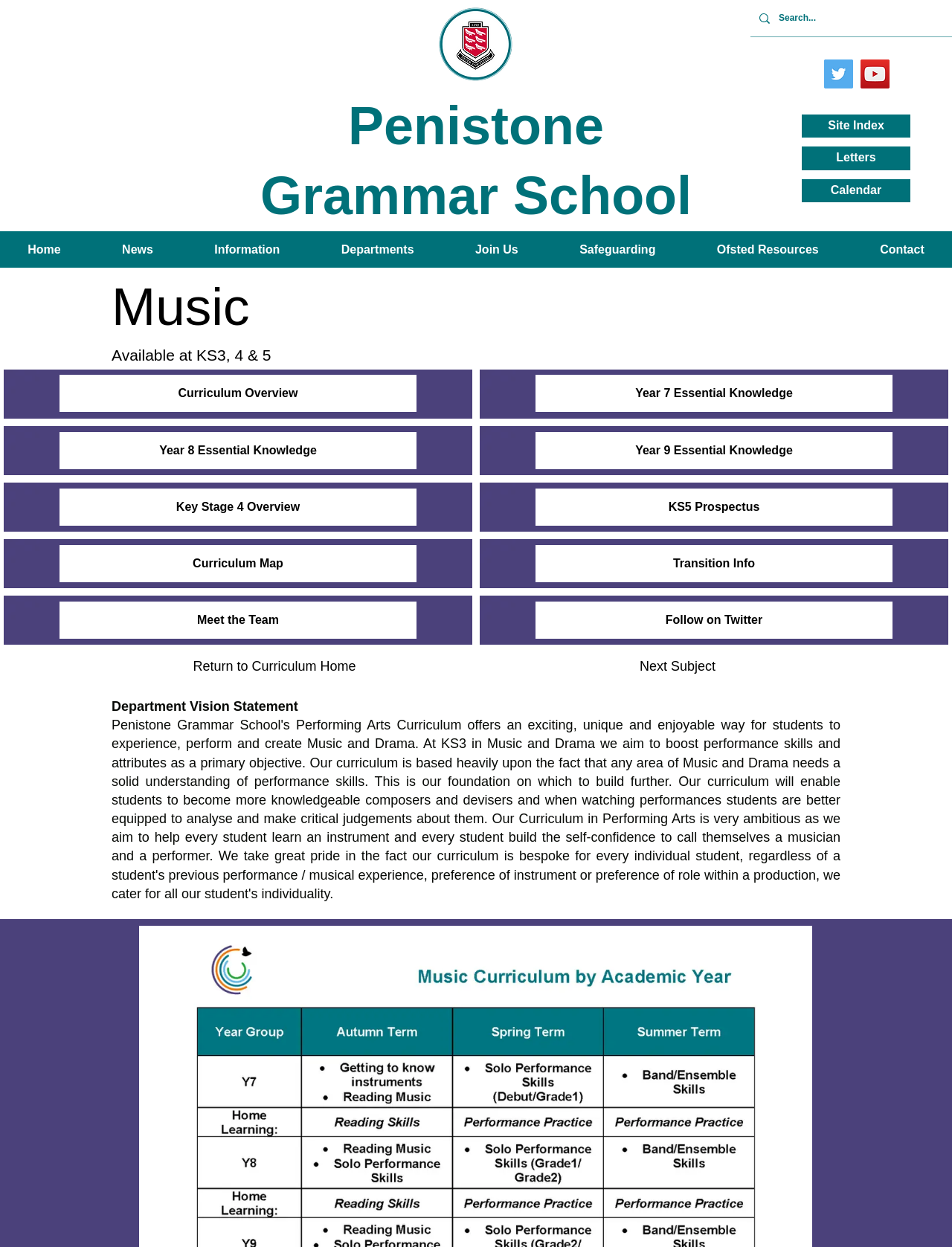Please provide a detailed answer to the question below based on the screenshot: 
What is the purpose of the 'Next Subject' button?

I determined the answer by analyzing the context of the 'Next Subject' button, which is located at the bottom of the webpage, and I inferred that its purpose is to allow users to navigate to the next subject.